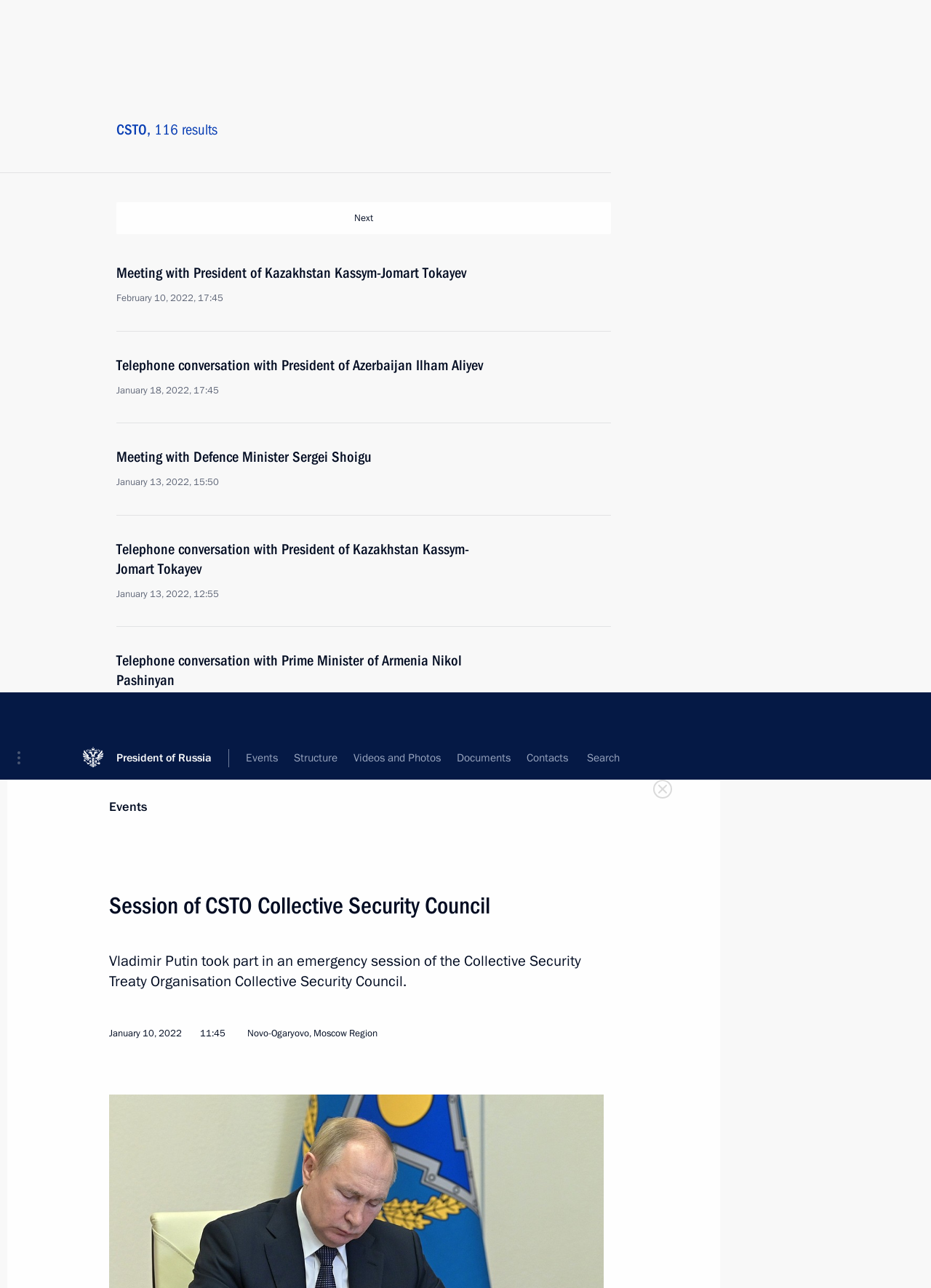Analyze the image and provide a detailed answer to the question: Who is the President of Belarus mentioned in the webpage?

The webpage mentions the President of Belarus, Alexander Lukashenko, as one of the participants in the CSTO Collective Security Council session. This information can be found in the text, specifically in the sentence 'Taking part in the meeting were Prime Minister of Armenia Nikol Pashinyan, President of Belarus Alexander Lukashenko...'.